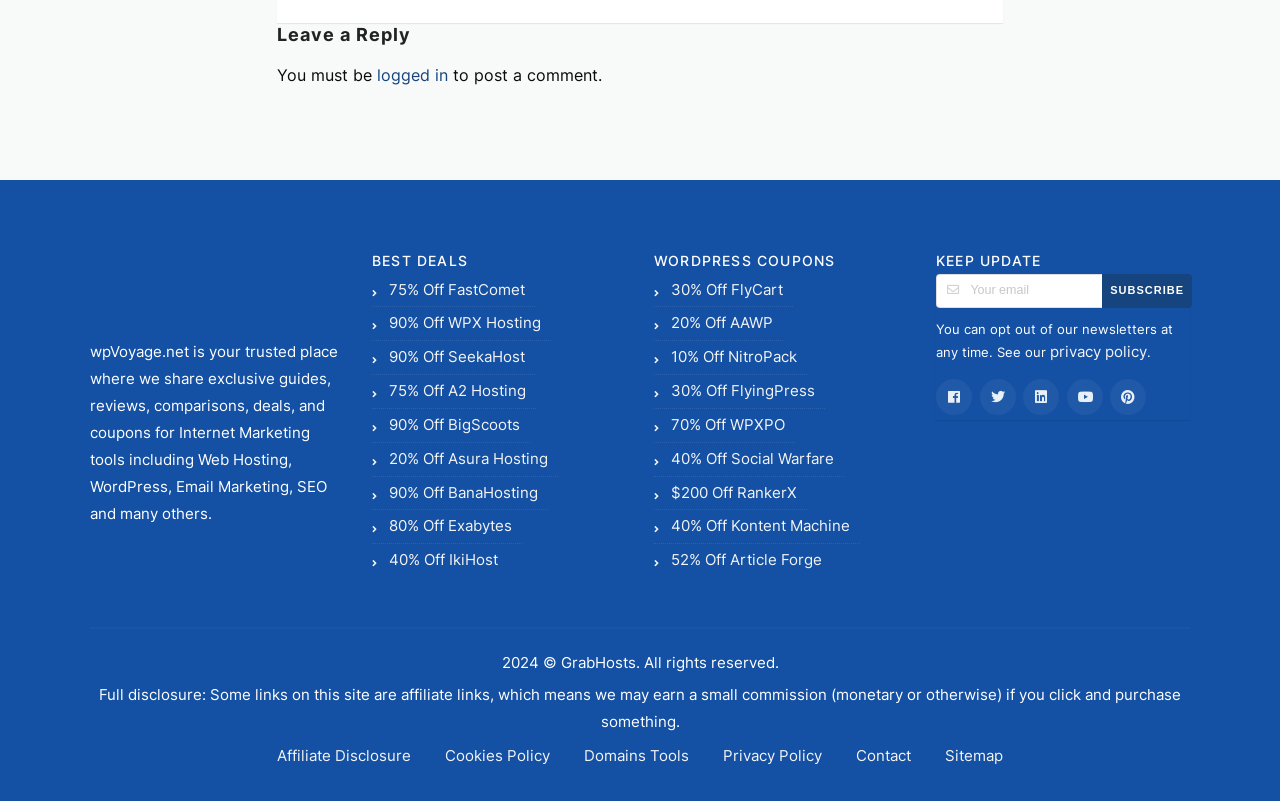Find the bounding box coordinates of the element's region that should be clicked in order to follow the given instruction: "Log in". The coordinates should consist of four float numbers between 0 and 1, i.e., [left, top, right, bottom].

[0.294, 0.081, 0.35, 0.106]